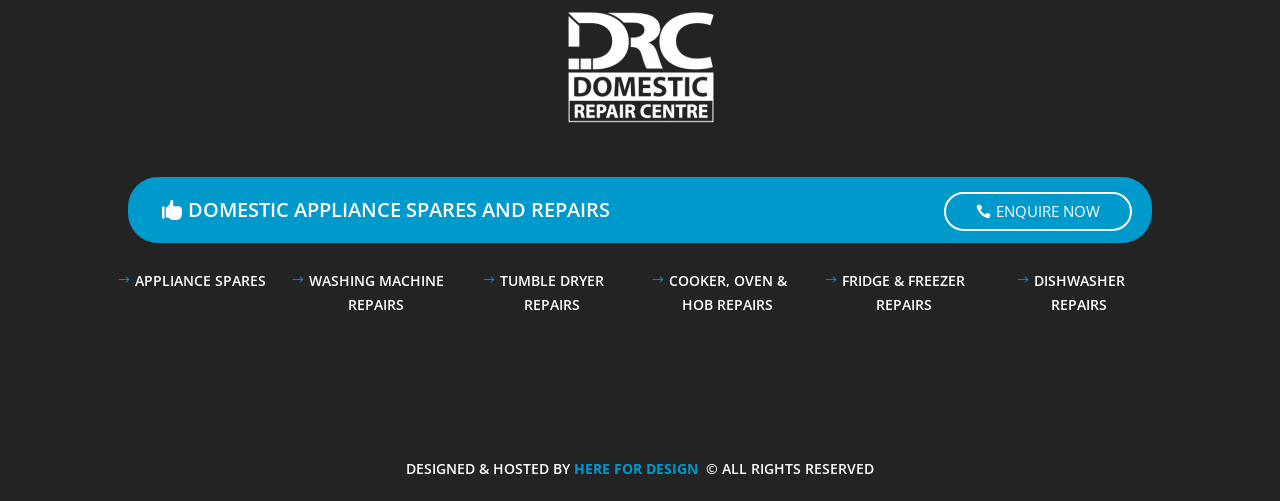From the details in the image, provide a thorough response to the question: What is the phone number for contact?

I found the phone number by looking at the static text with the number '01432 340140' which is located in the 'CONTACT' section of the webpage.